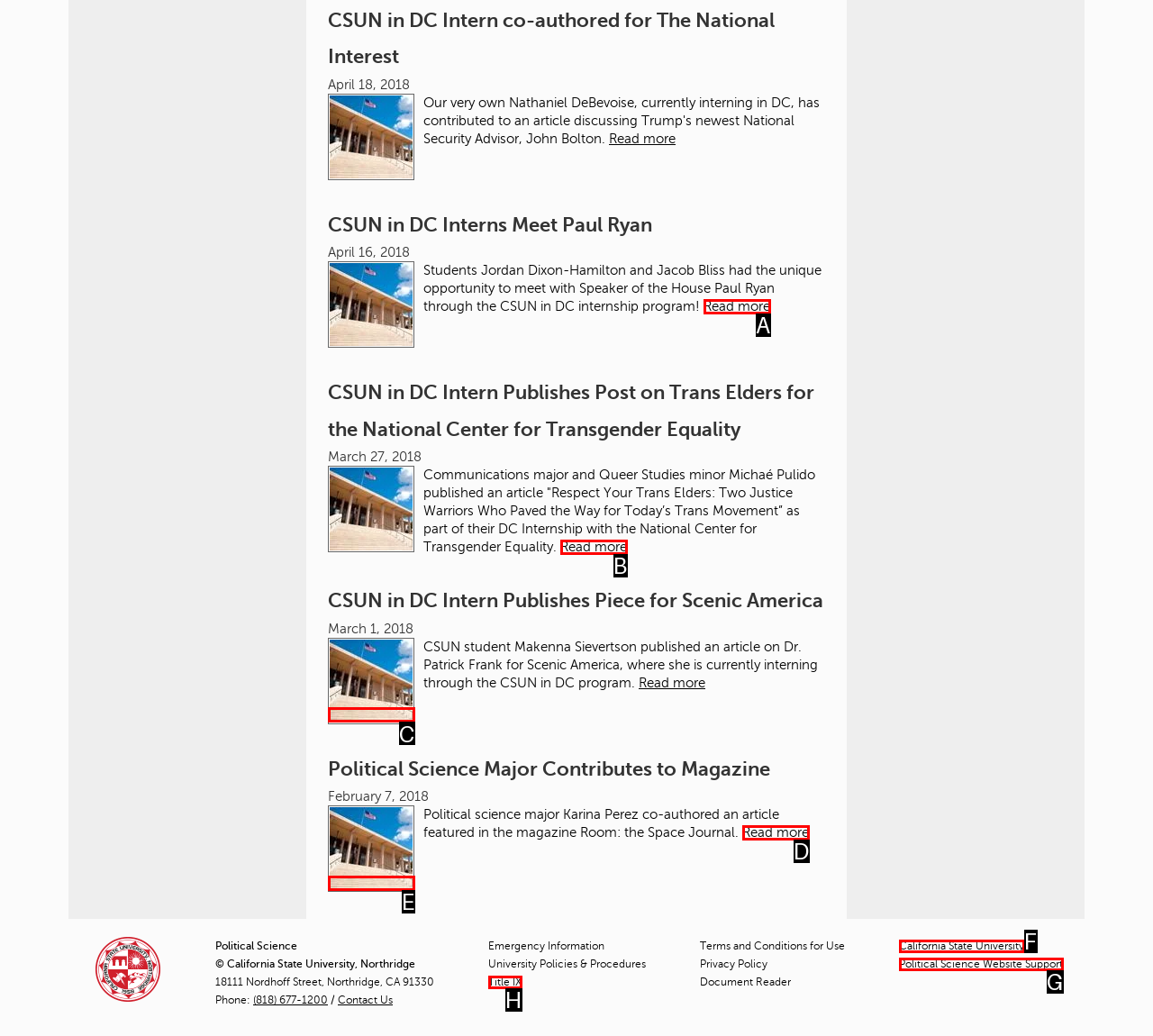Select the HTML element that corresponds to the description: Political Science Website Support
Reply with the letter of the correct option from the given choices.

G